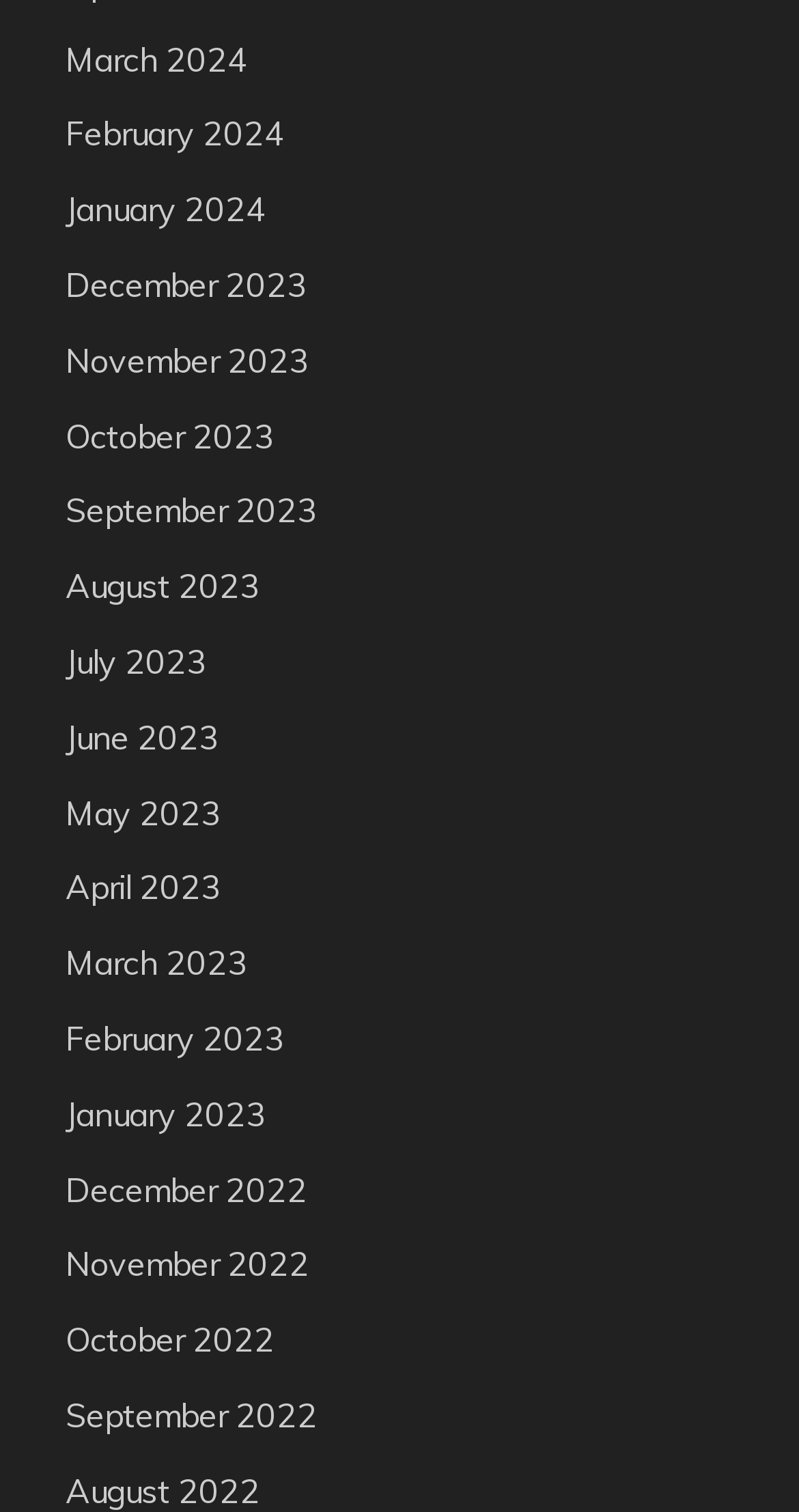Specify the bounding box coordinates of the region I need to click to perform the following instruction: "view March 2024". The coordinates must be four float numbers in the range of 0 to 1, i.e., [left, top, right, bottom].

[0.082, 0.025, 0.31, 0.052]